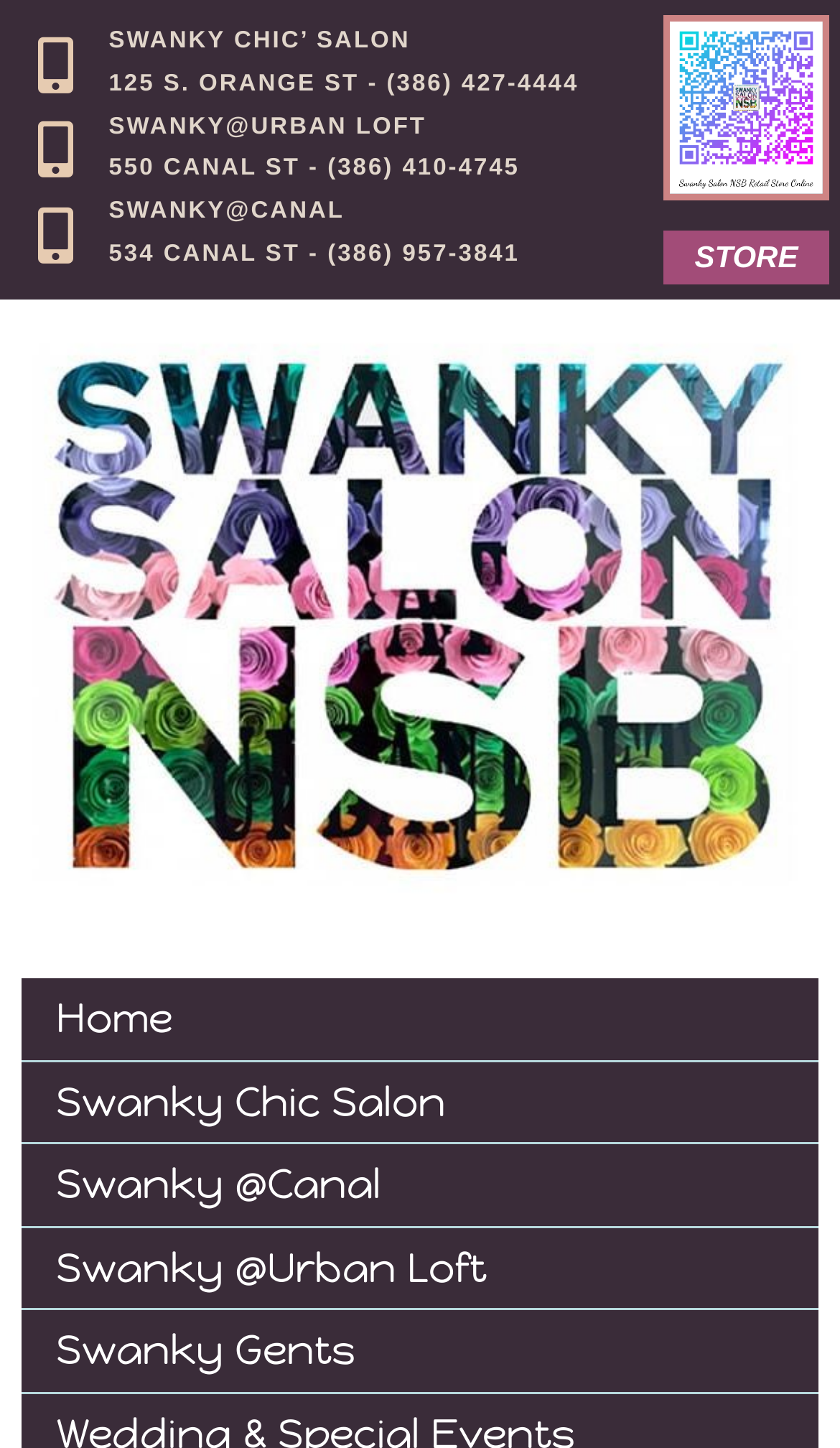Using the webpage screenshot, find the UI element described by Swanky Chic Salon. Provide the bounding box coordinates in the format (top-left x, top-left y, bottom-right x, bottom-right y), ensuring all values are floating point numbers between 0 and 1.

[0.026, 0.734, 0.974, 0.789]